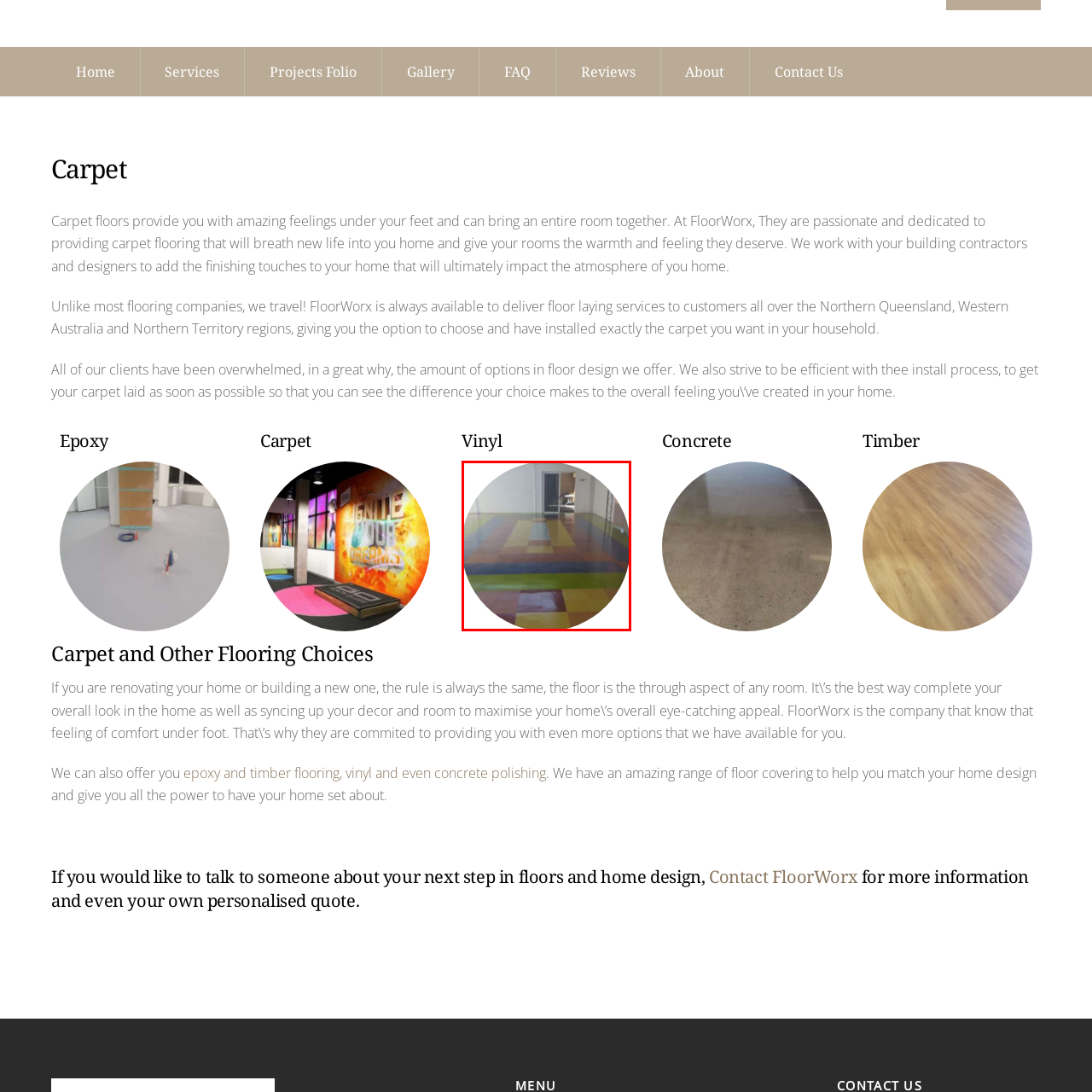What is the purpose of this flooring design?
Observe the image within the red bounding box and respond to the question with a detailed answer, relying on the image for information.

According to the caption, this type of flooring not only enhances the aesthetic appeal of the space but also contributes to a lively and energetic atmosphere, making it suitable for both residential and commercial environments.